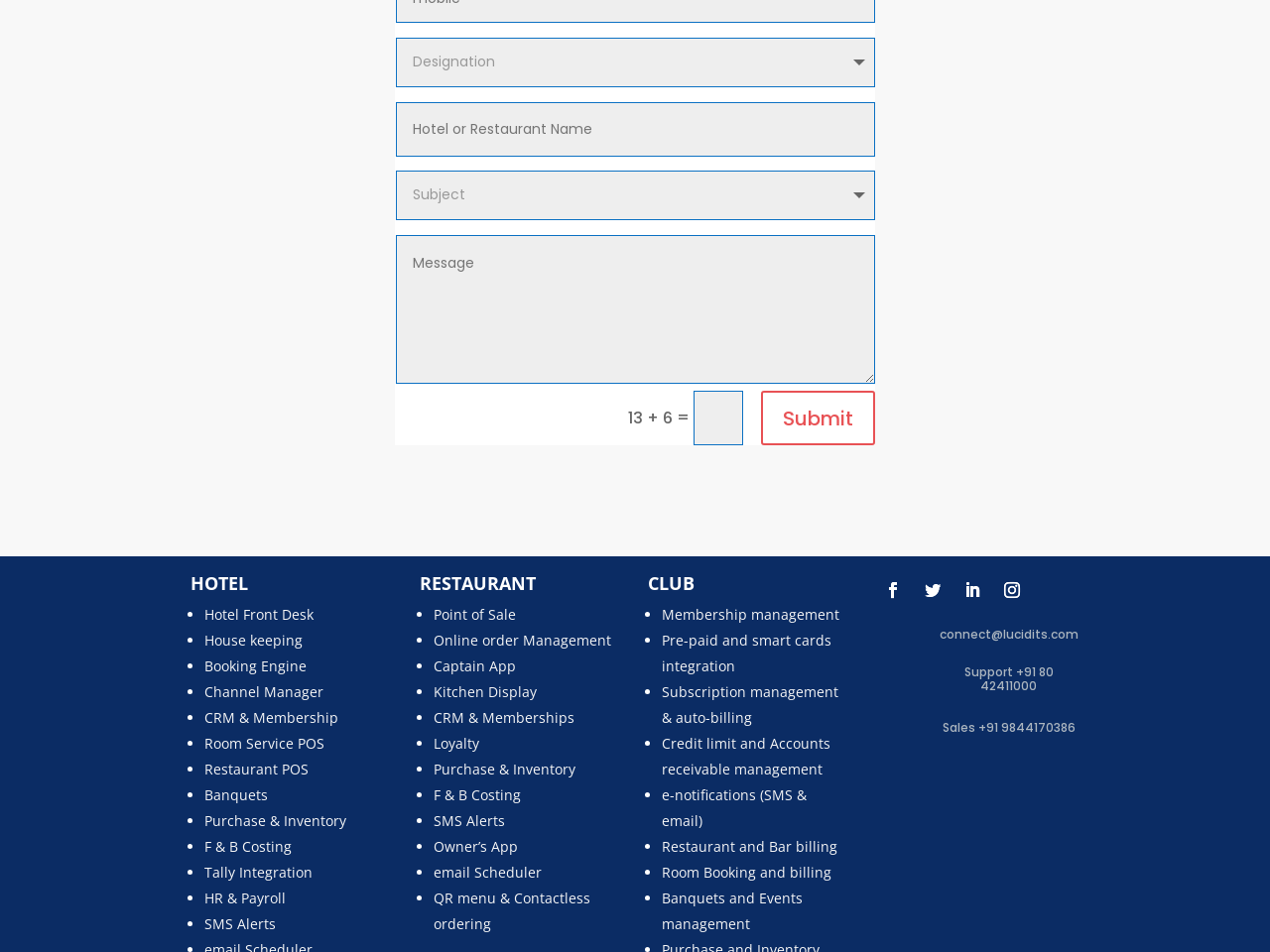Find the bounding box coordinates of the UI element according to this description: "name="et_pb_contact_message_0" placeholder="Message"".

[0.311, 0.247, 0.689, 0.403]